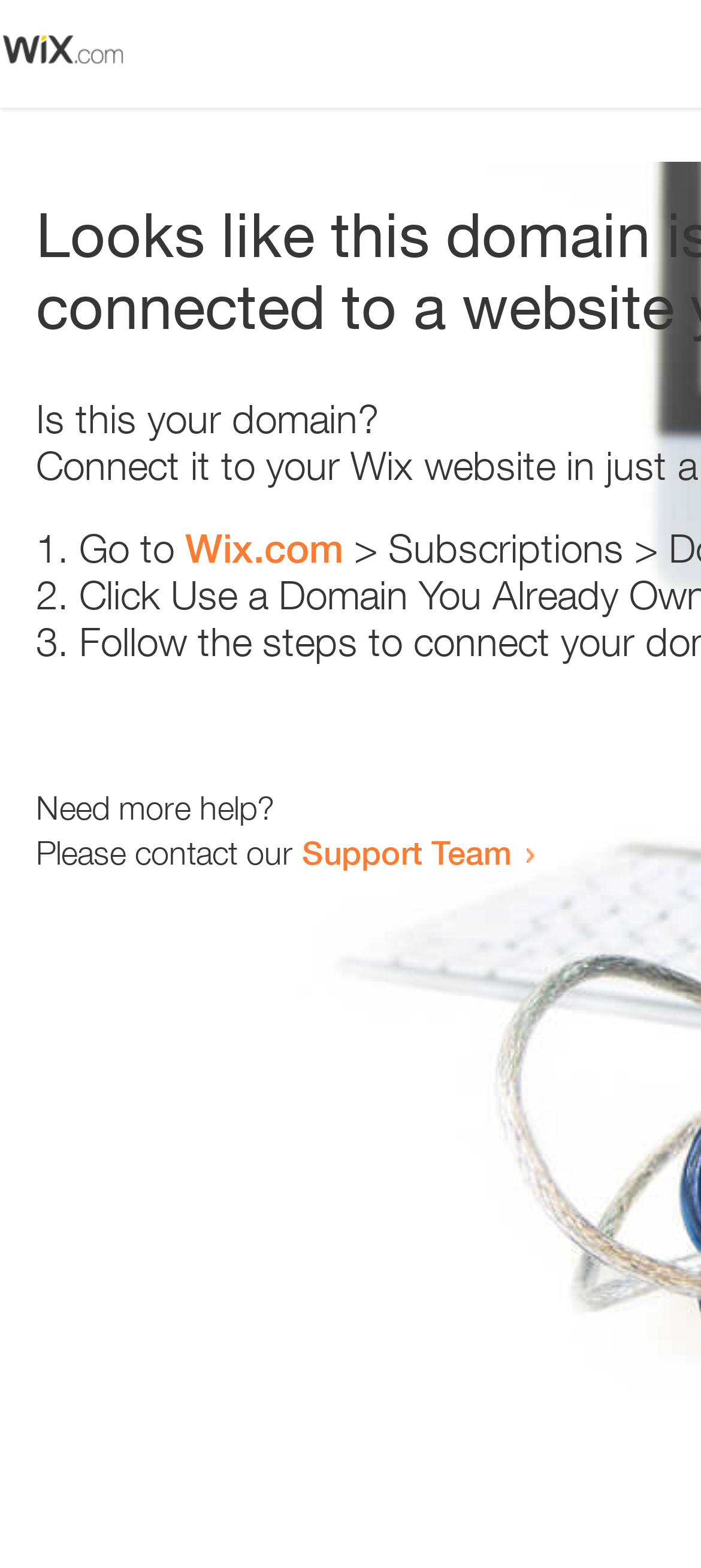Elaborate on the webpage's design and content in a detailed caption.

The webpage appears to be an error page, with a small image at the top left corner. Below the image, there is a question "Is this your domain?" in a prominent position. 

To the right of the question, there is a numbered list with three items. The first item starts with "1." and suggests going to "Wix.com". The second item starts with "2." and the third item starts with "3.", but their contents are not specified. 

Below the list, there is a message "Need more help?" followed by a sentence "Please contact our Support Team" with a link to the Support Team. The link is positioned to the right of the sentence.